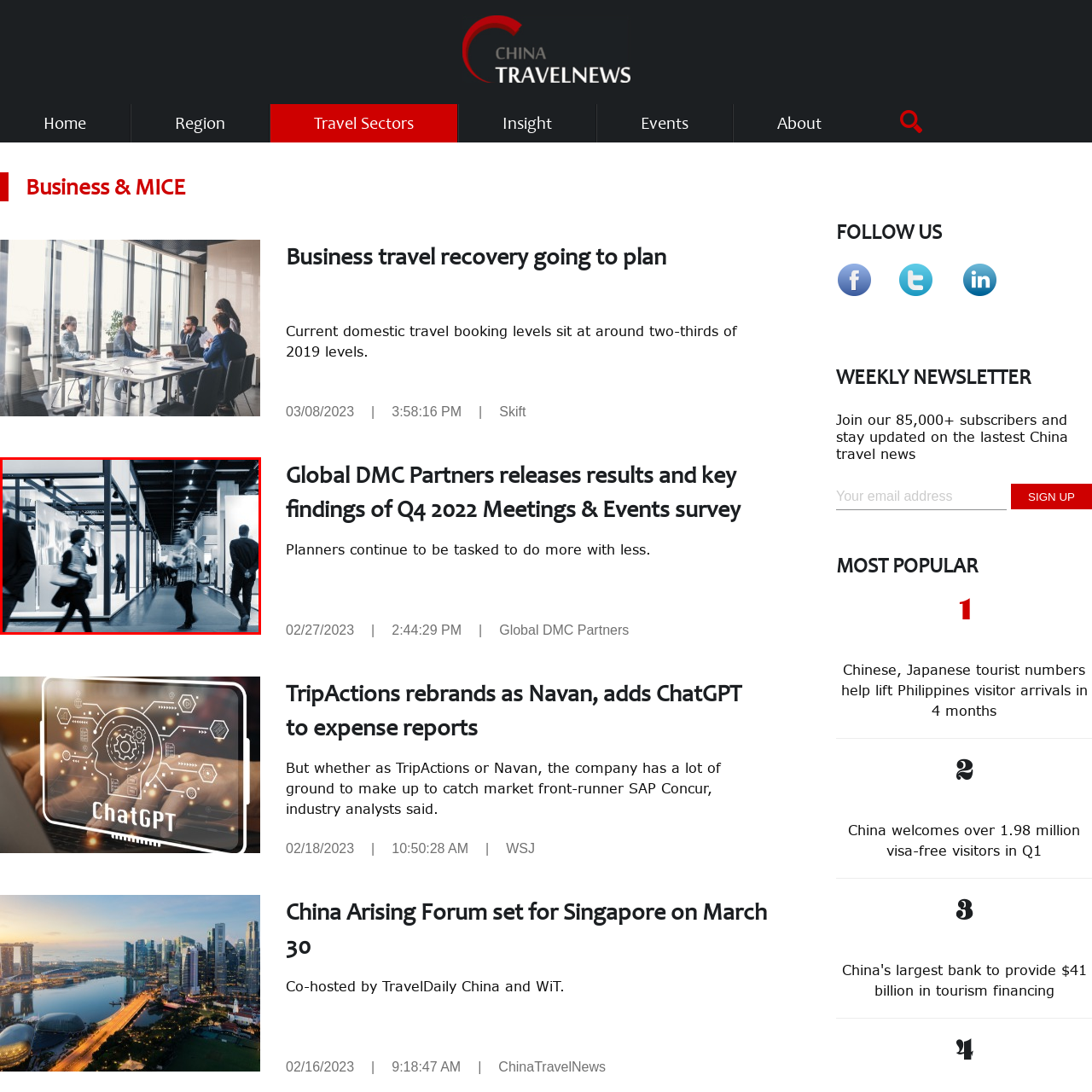Offer a detailed caption for the image that is surrounded by the red border.

The image captures a bustling exhibition space where attendees are engaged in various activities. The monochromatic tone enhances the dynamic atmosphere, with people in motion, walking past sleek display panels and interacting with exhibits. This scene likely represents a business or travel-related event, correlating with a headline about the "Global DMC Partners" and important findings from a recent survey. The image reflects the vibrant nature of business gatherings, emphasizing networking and collaboration as professionals navigate through the modern, well-lit space filled with contemporary design elements. The overall vibe conveys the importance of such events in driving industry insights and connections.